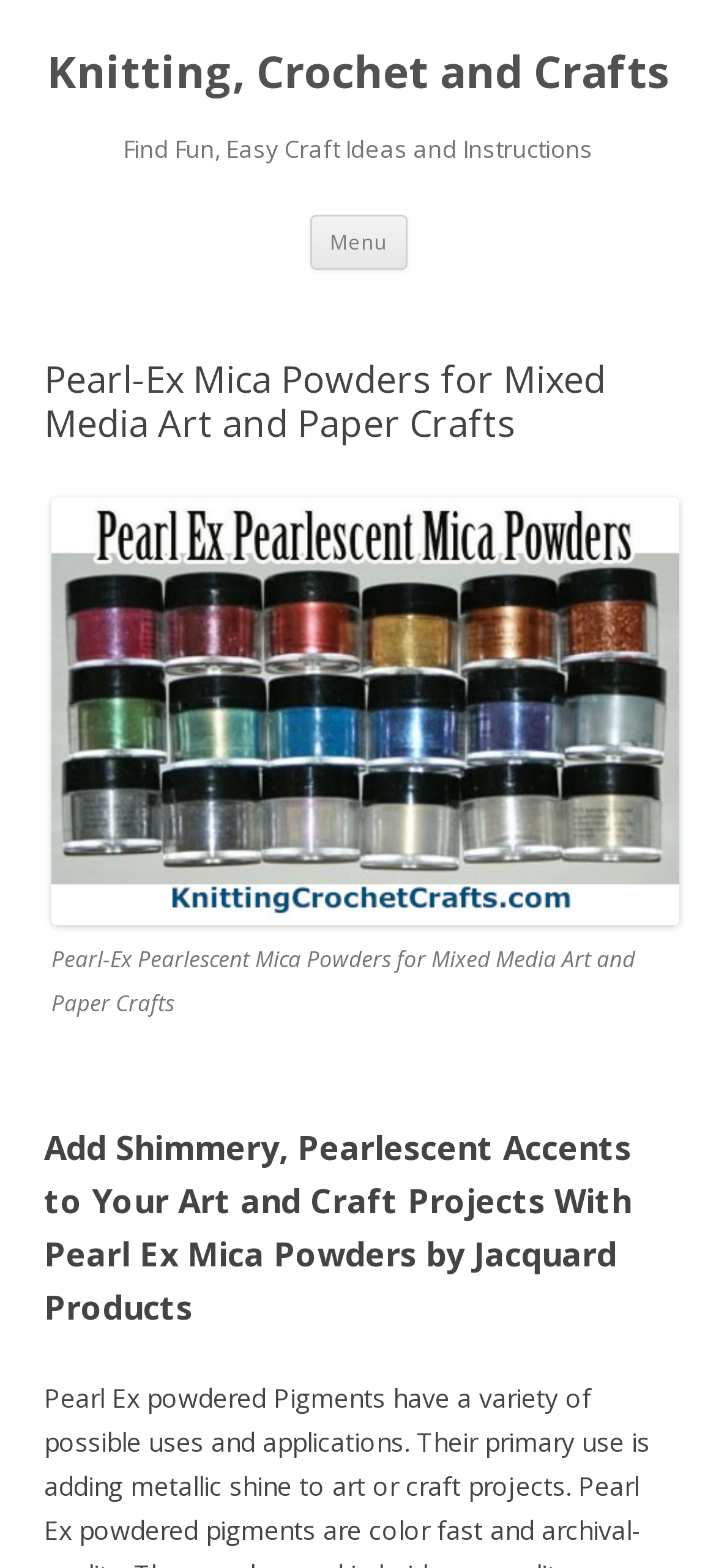Offer a detailed explanation of the webpage layout and contents.

The webpage is about Pearl-Ex Mica Powders for mixed media art and paper crafts. At the top, there is a heading that reads "Knitting, Crochet and Crafts" with a corresponding link. Below it, another heading "Find Fun, Easy Craft Ideas and Instructions" is located. 

To the right of these headings, a button labeled "Menu" is positioned, followed by a "Skip to content" link. 

The main content of the webpage starts with a header that has the same title as the webpage, "Pearl-Ex Mica Powders for Mixed Media Art and Paper Crafts". Below this header, a link with the same title is provided. 

Adjacent to the link, an image of the Pearl-Ex Pearlescent Mica Powders is displayed, which is described by a caption. 

Further down, a heading summarizes the product's benefits, stating that Pearl Ex Mica Powders can be used to add shimmery, pearlescent accents to art and craft projects.